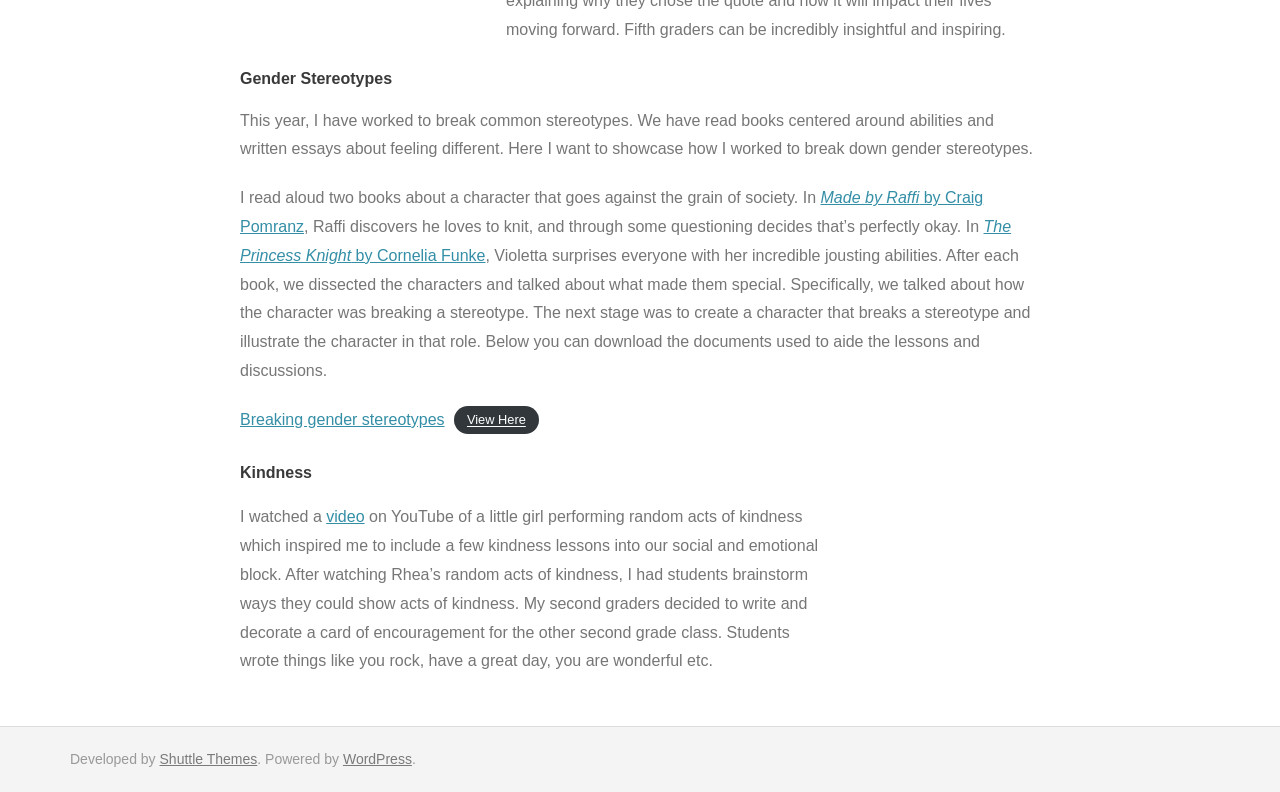Find and specify the bounding box coordinates that correspond to the clickable region for the instruction: "Find your lost bird".

None